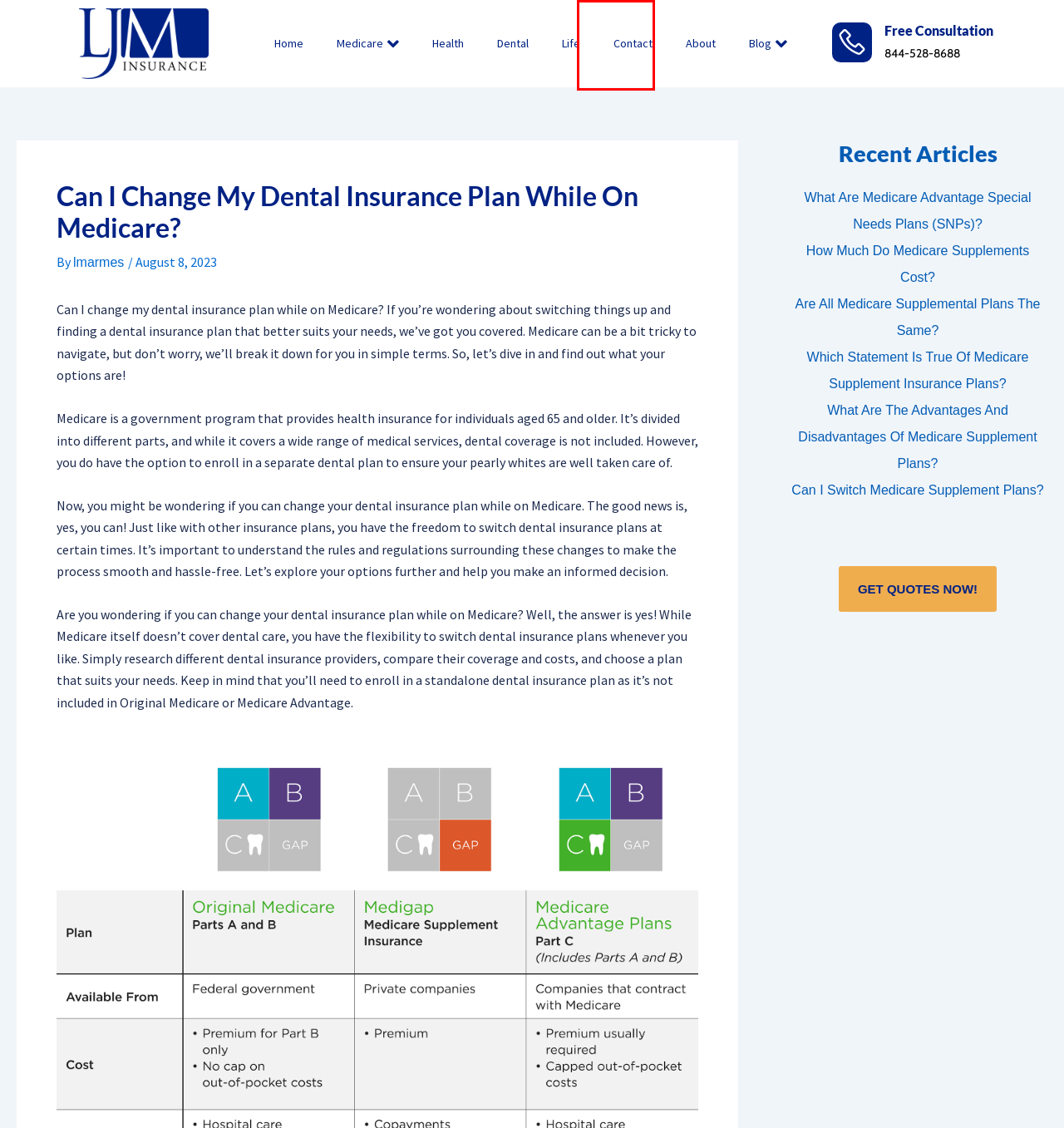Look at the given screenshot of a webpage with a red rectangle bounding box around a UI element. Pick the description that best matches the new webpage after clicking the element highlighted. The descriptions are:
A. Medicare - LJM Insurance Agency
B. Contact - LJM Insurance Agency
C. How Does Health Insurance Work? - LJM Insurance Agency
D. Are All Medicare Supplement Plans the Same? | LJM Insurance Agency
E. lmarmes, Author at LJM Insurance Agency
F. Get Free Quote Comparisons Get Free Quote Comparison | LJM Insurance Agency
G. Is Dental Insurance Affordable For Individuals And Families? - LJM Insurance Agency
H. What are Medicare Special Needs Plans? | LJM Insurance Agency

B